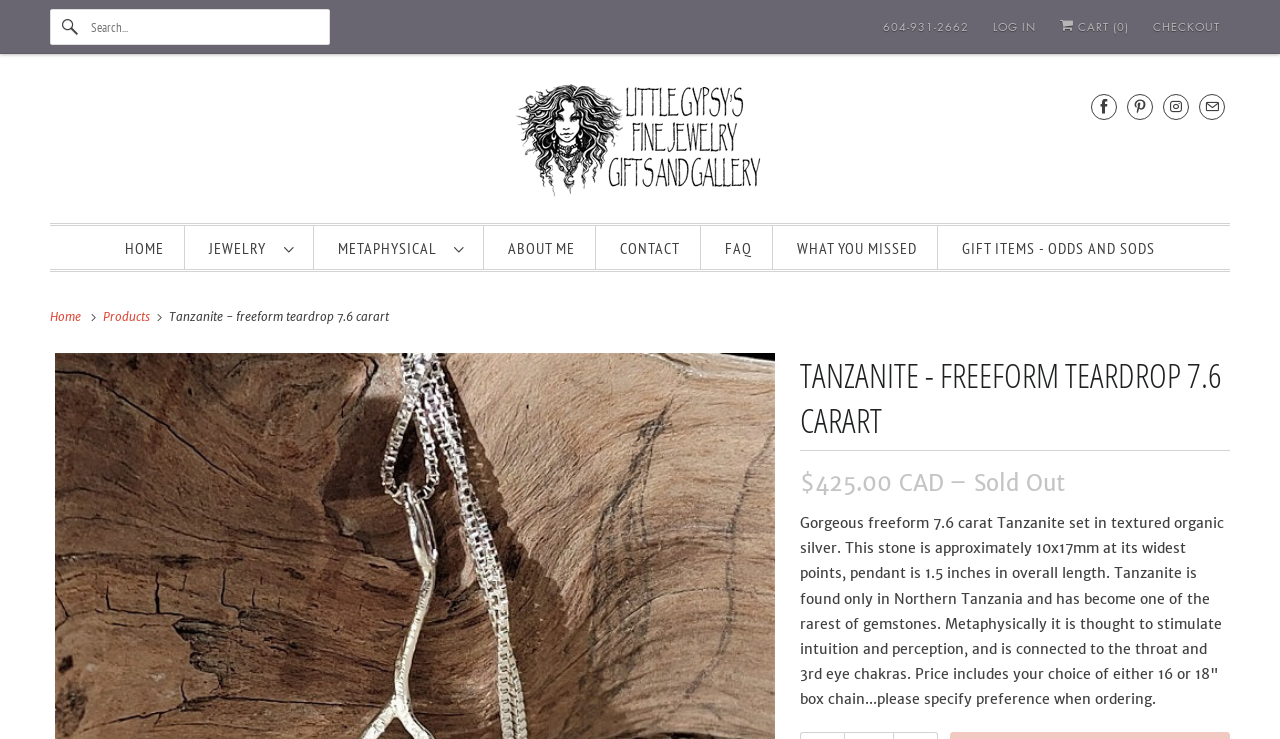What is the shape of the Tanzanite?
Examine the image and provide an in-depth answer to the question.

I found the shape of the Tanzanite by looking at the heading element with the bounding box coordinates [0.625, 0.478, 0.961, 0.61], which contains the text 'TANZANITE - FREEFORM TEARDROP 7.6 CARART'.